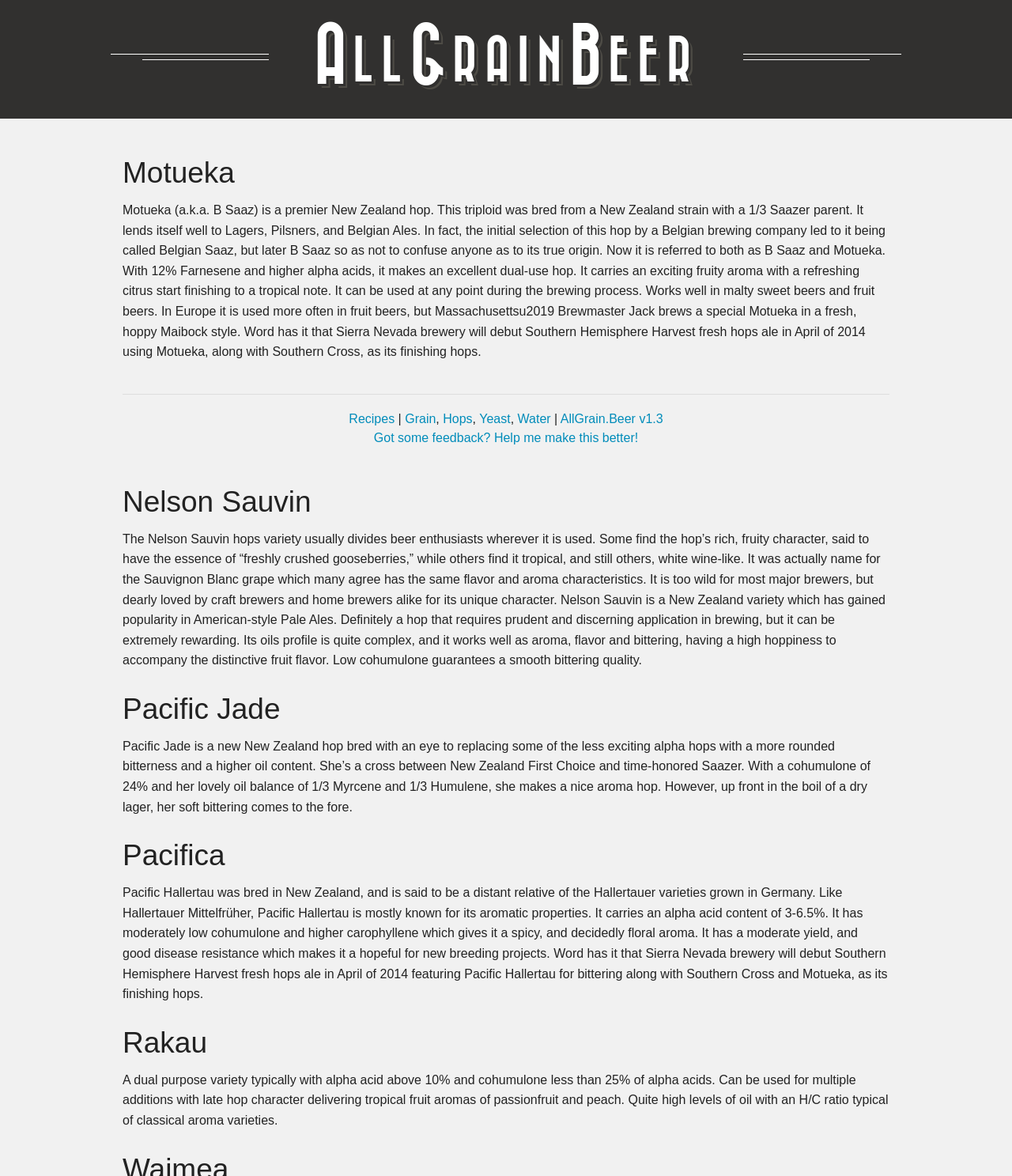Identify the bounding box coordinates of the element to click to follow this instruction: 'Follow the link to Recipes'. Ensure the coordinates are four float values between 0 and 1, provided as [left, top, right, bottom].

[0.345, 0.35, 0.39, 0.362]